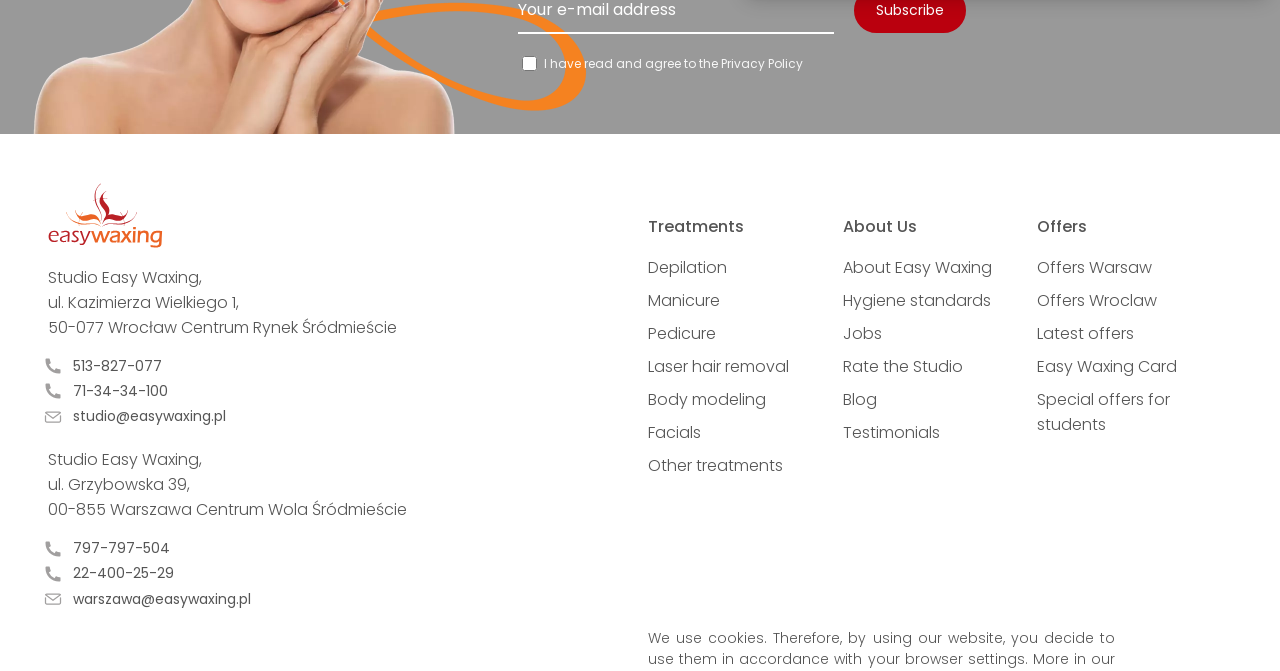Please specify the bounding box coordinates of the clickable region to carry out the following instruction: "Check the Offers Warsaw link". The coordinates should be four float numbers between 0 and 1, in the format [left, top, right, bottom].

[0.81, 0.381, 0.9, 0.415]